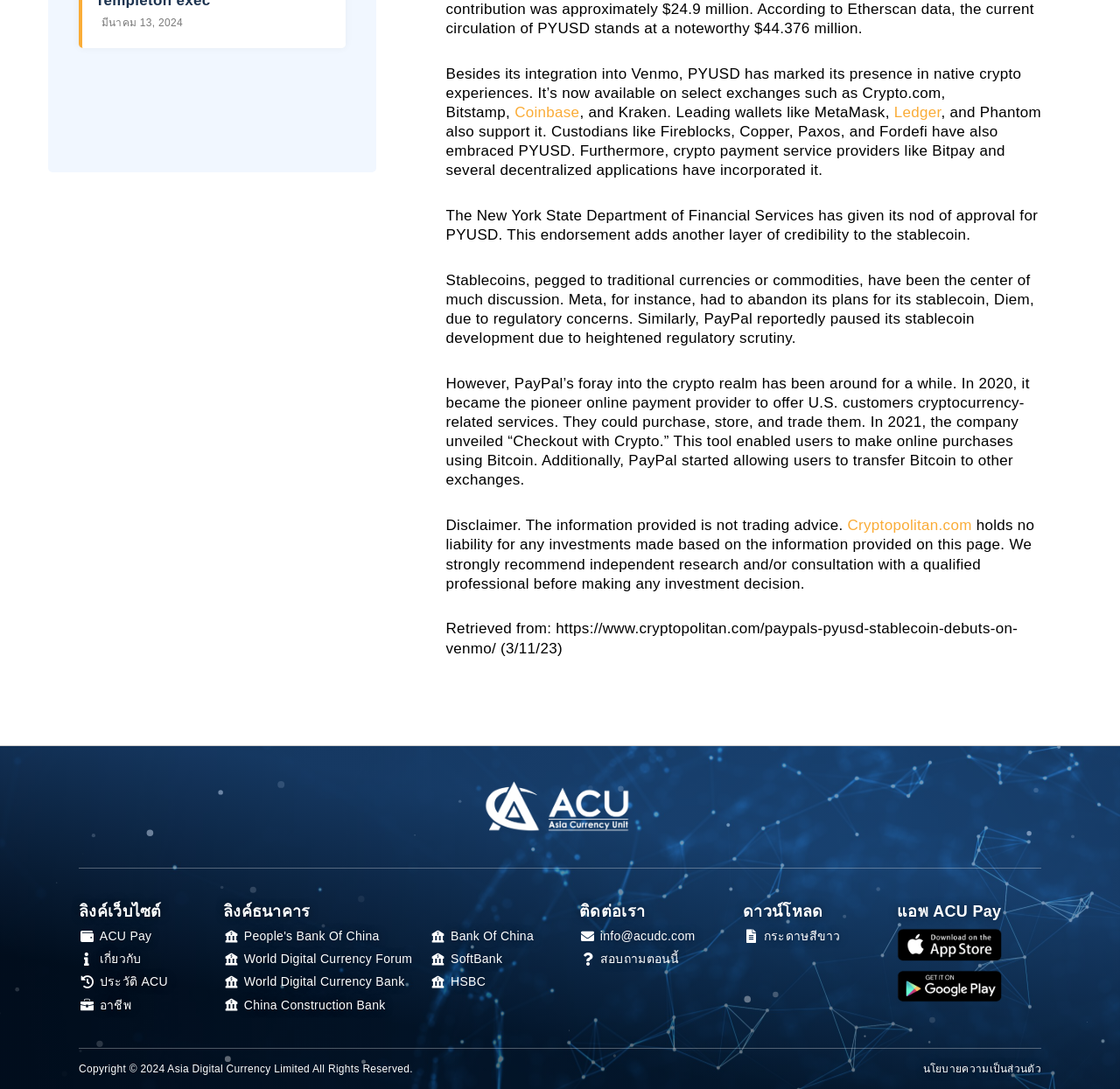Locate the bounding box coordinates of the area where you should click to accomplish the instruction: "Click on the link to Coinbase".

[0.459, 0.095, 0.517, 0.111]